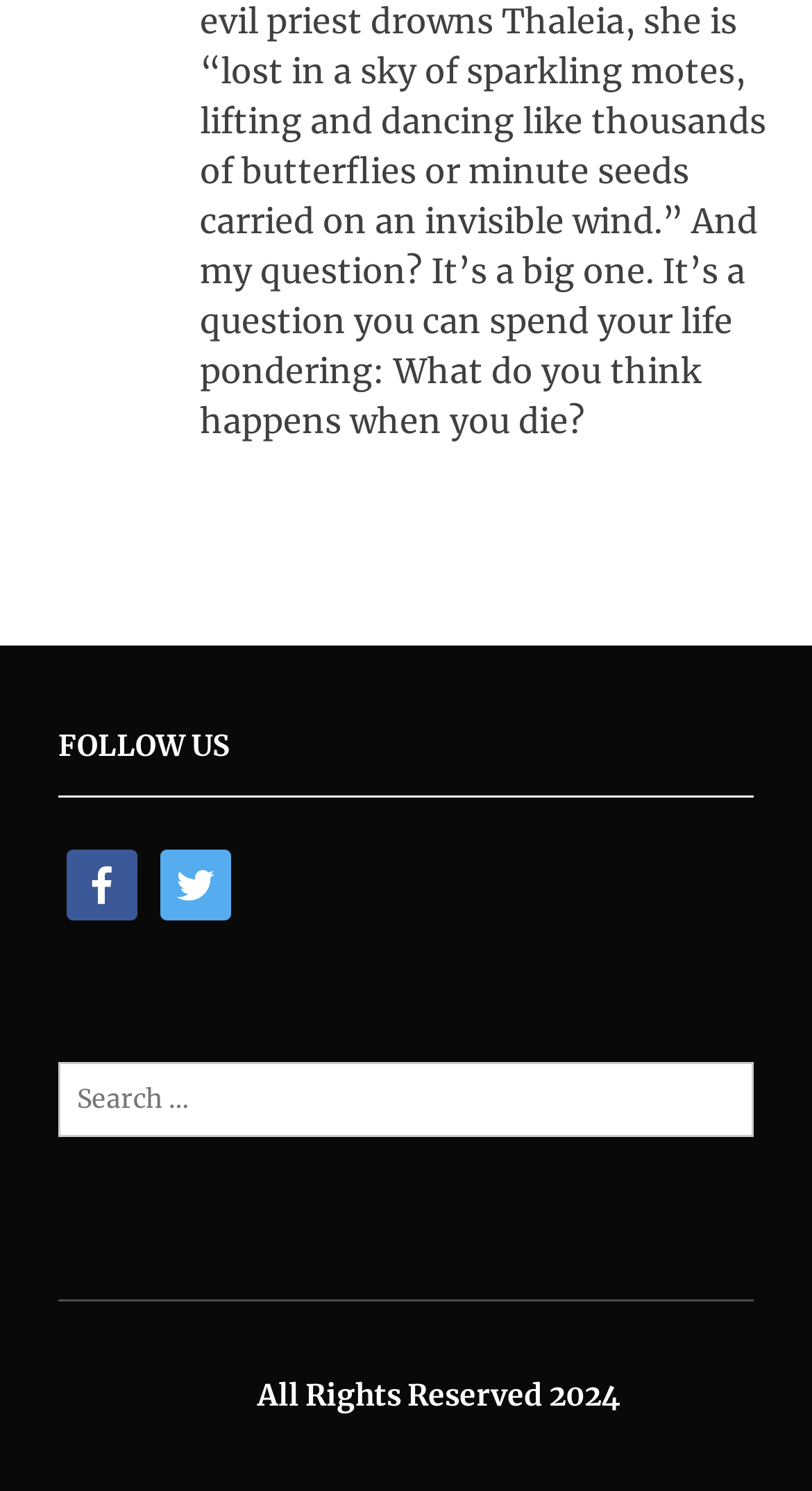What is the copyright year?
Refer to the screenshot and respond with a concise word or phrase.

2024